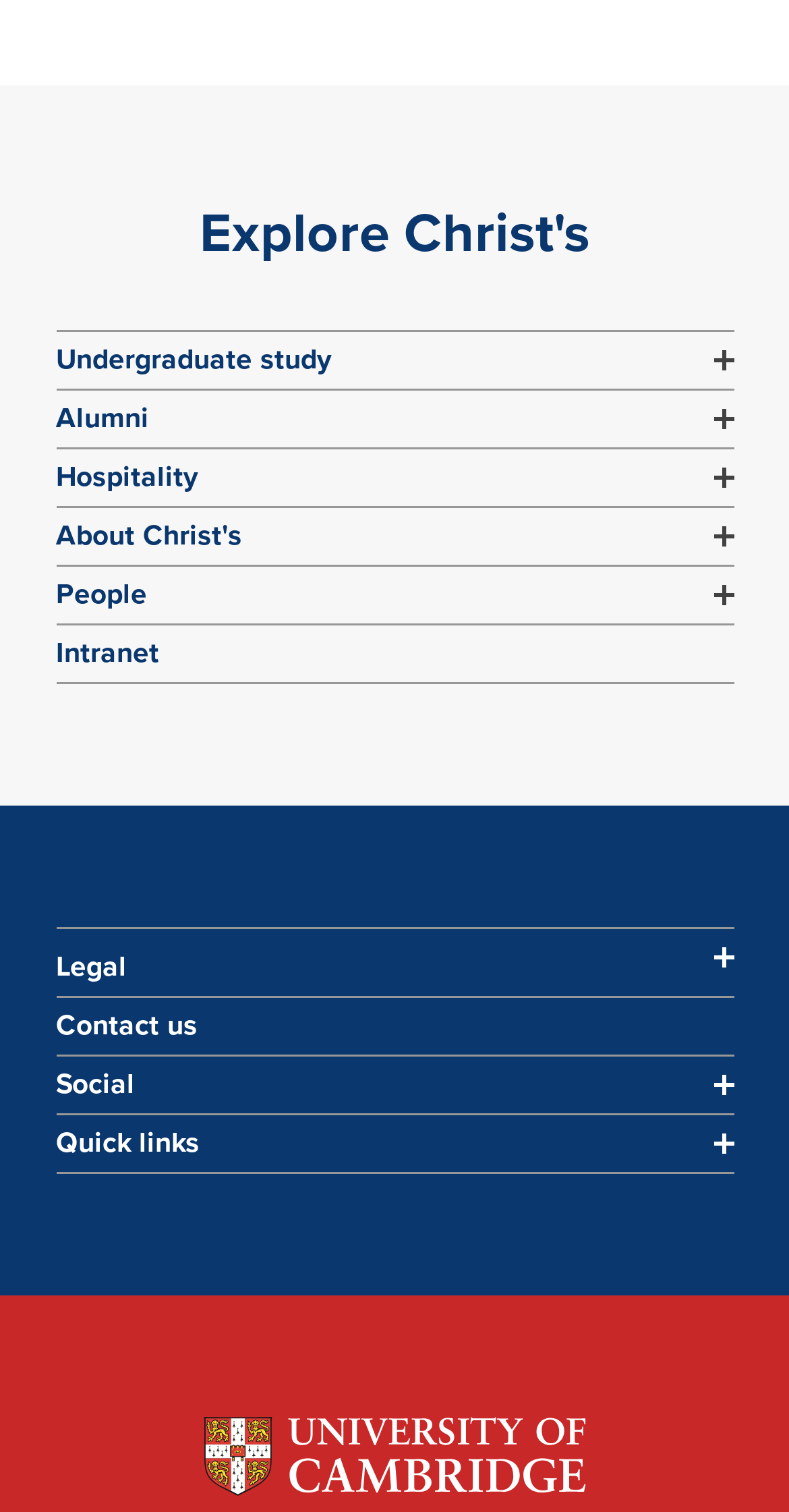Identify the bounding box coordinates of the clickable section necessary to follow the following instruction: "Search for artworks". The coordinates should be presented as four float numbers from 0 to 1, i.e., [left, top, right, bottom].

None